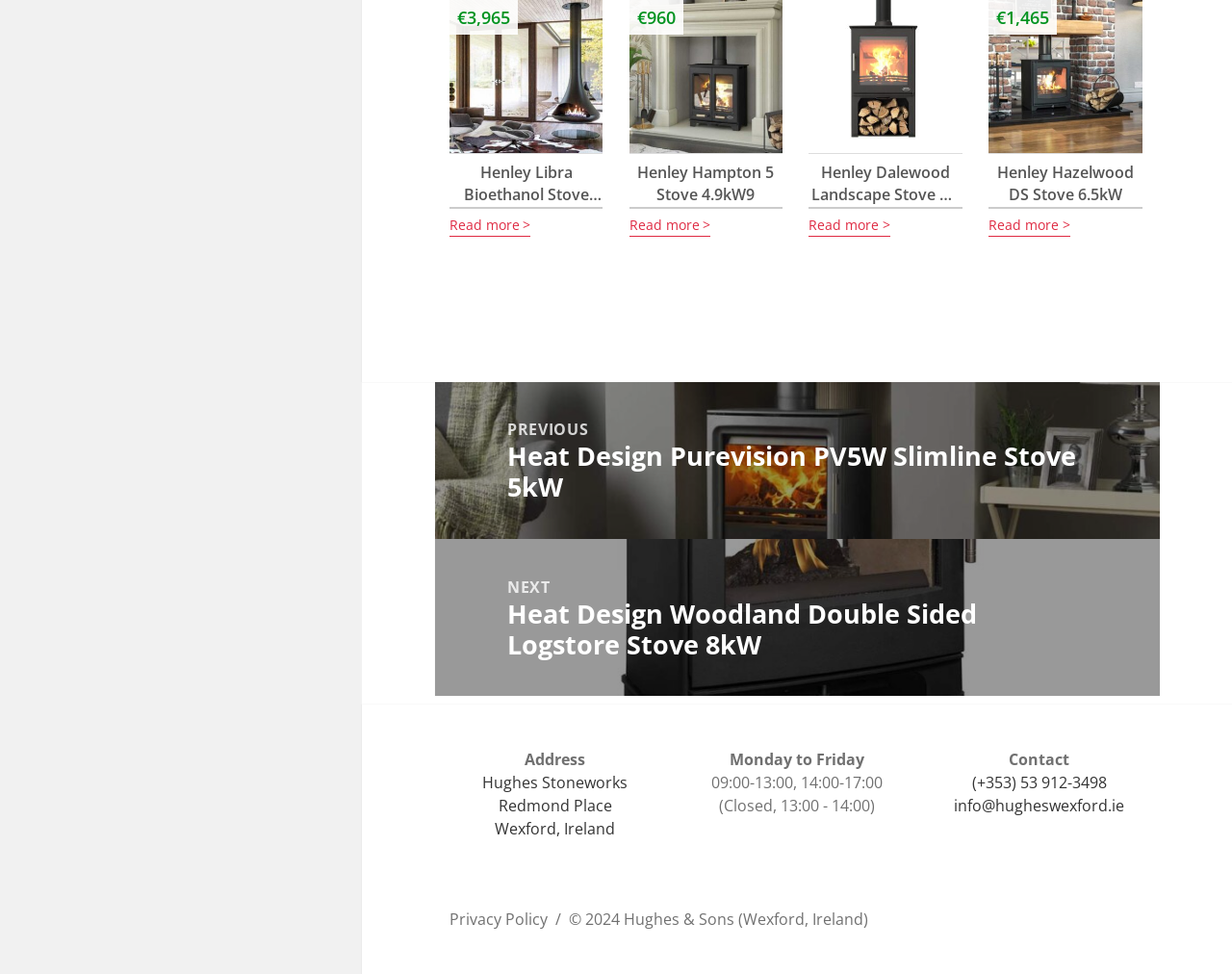Answer this question in one word or a short phrase: What are the business hours?

09:00-13:00, 14:00-17:00